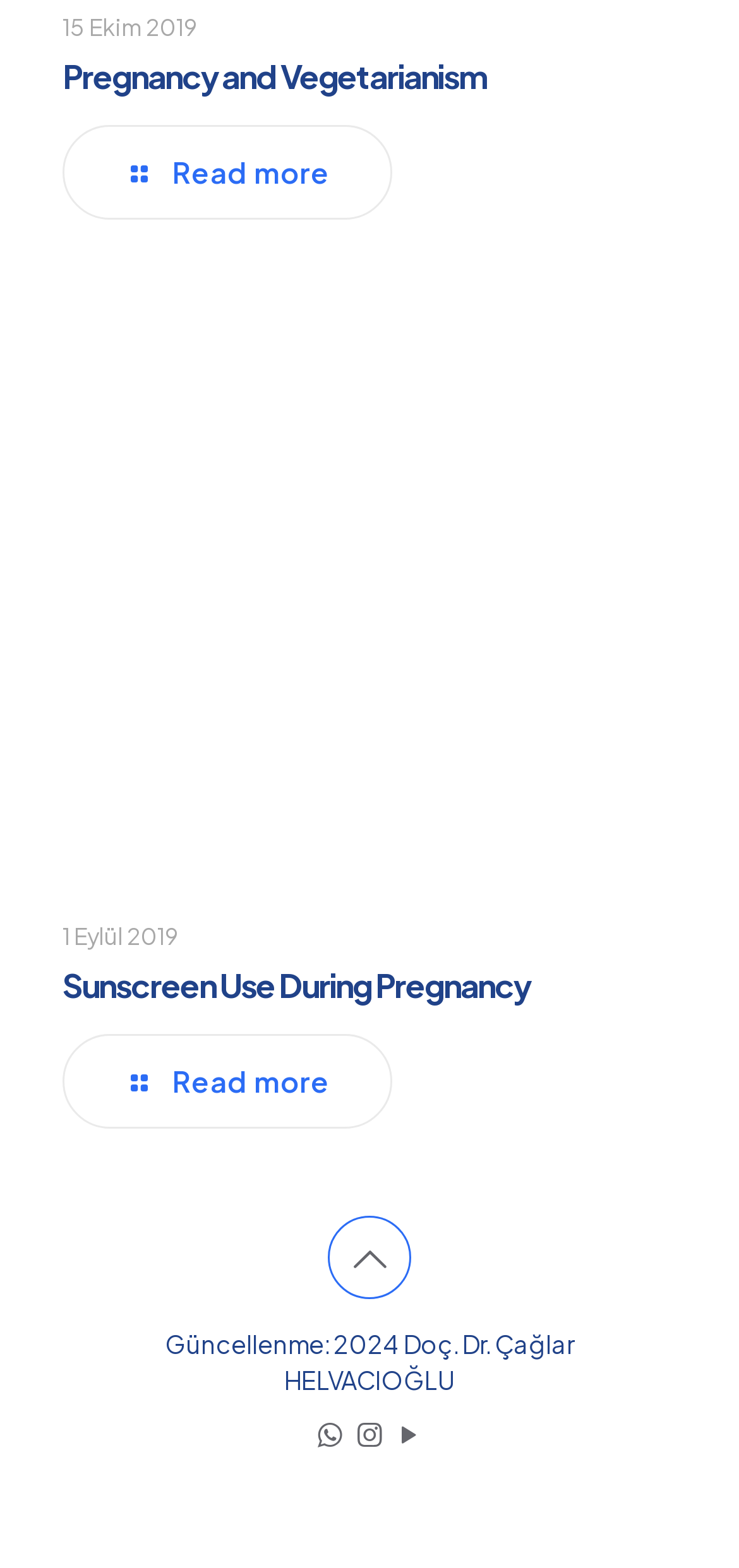Point out the bounding box coordinates of the section to click in order to follow this instruction: "Open Instagram".

[0.481, 0.902, 0.519, 0.925]